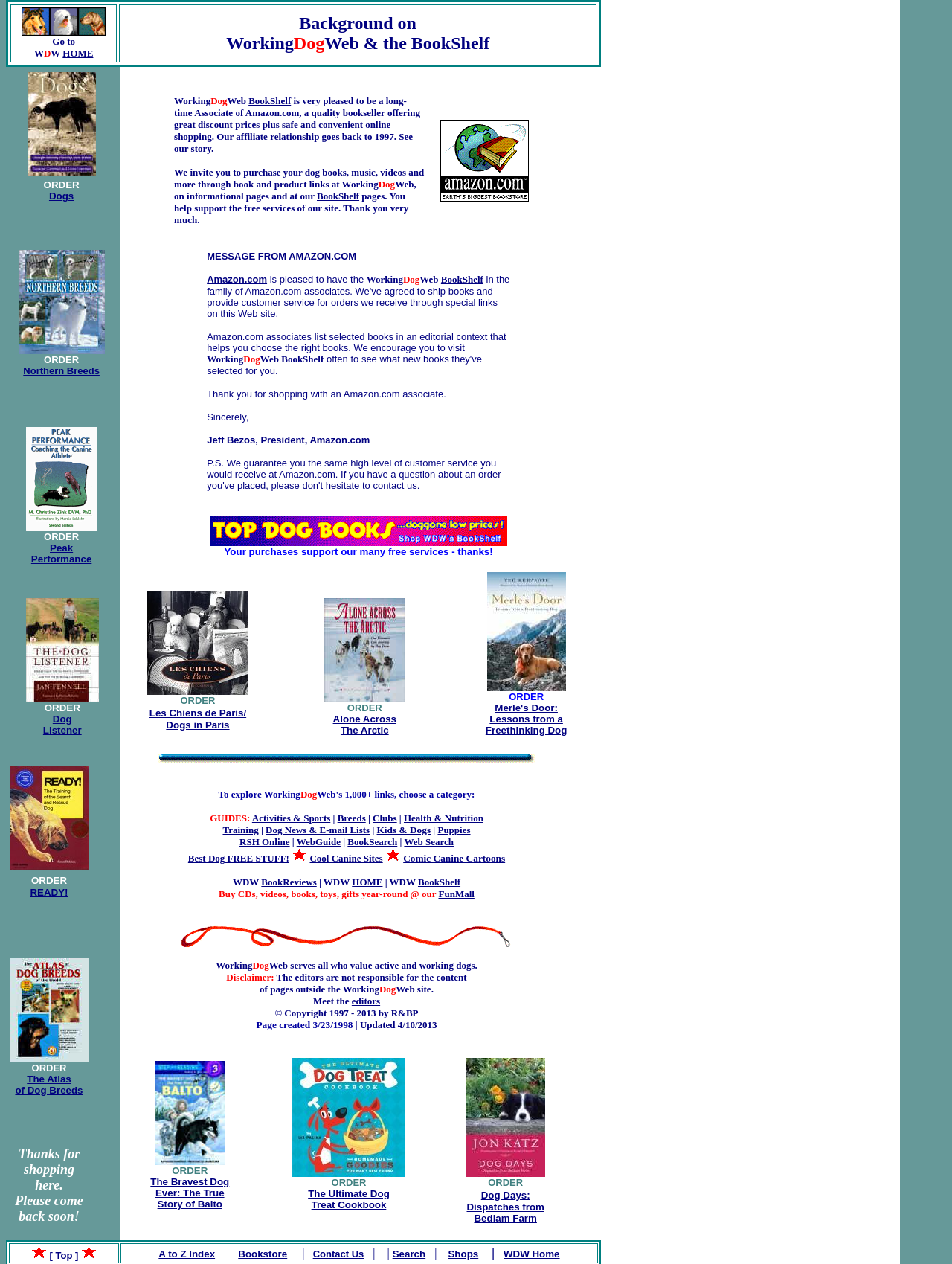Identify the bounding box coordinates for the UI element described as: "WDW Home". The coordinates should be provided as four floats between 0 and 1: [left, top, right, bottom].

[0.529, 0.987, 0.588, 0.996]